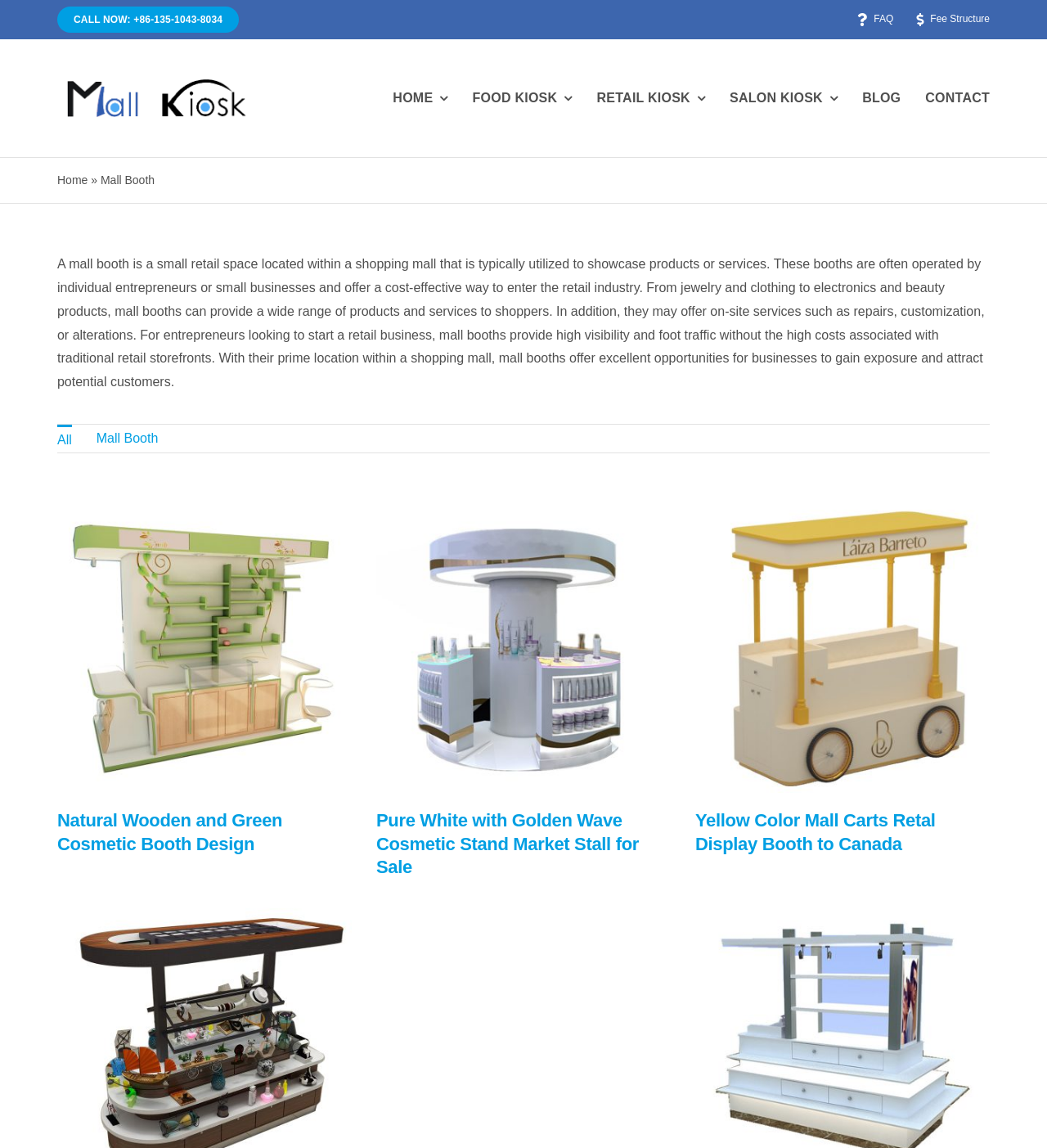Identify the bounding box coordinates of the element that should be clicked to fulfill this task: "Call the phone number". The coordinates should be provided as four float numbers between 0 and 1, i.e., [left, top, right, bottom].

[0.055, 0.006, 0.228, 0.029]